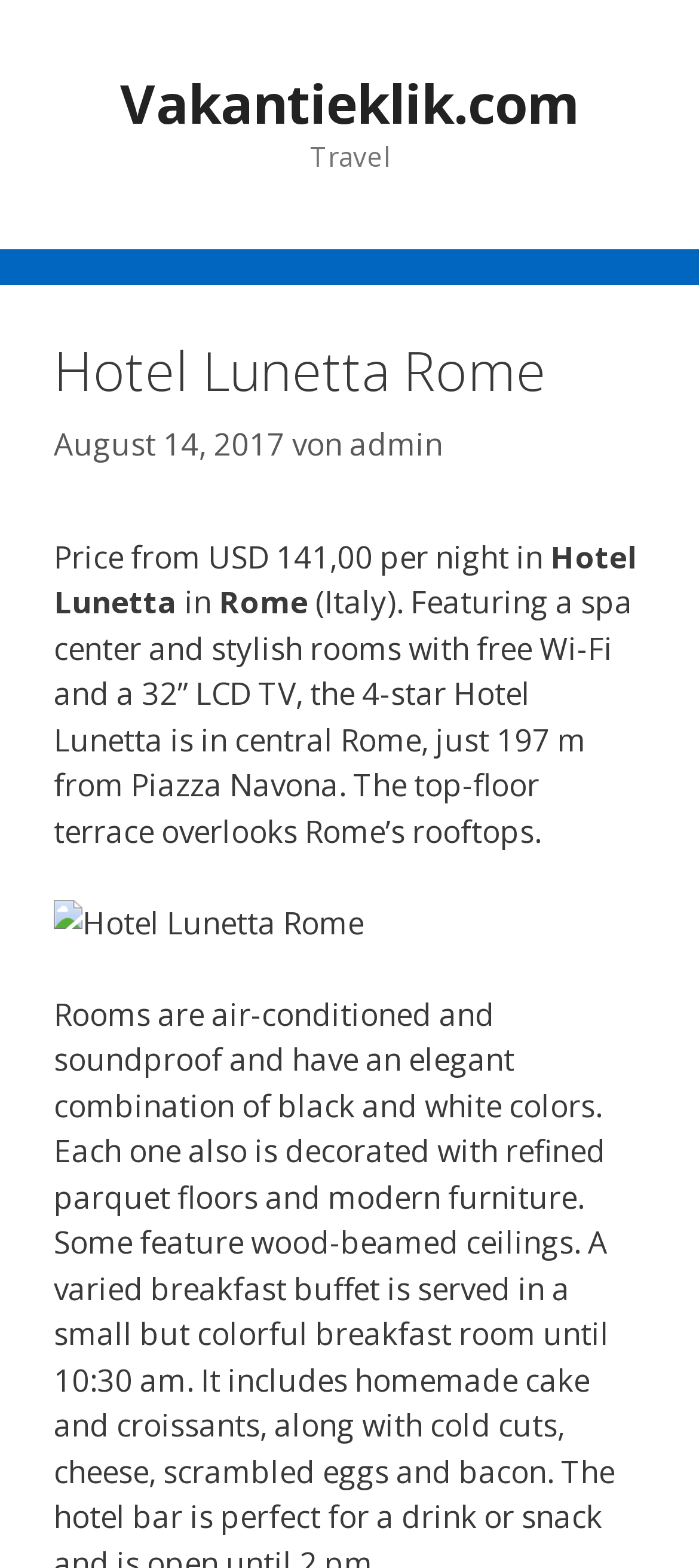What is the location of Hotel Lunetta?
Refer to the image and provide a one-word or short phrase answer.

Central Rome